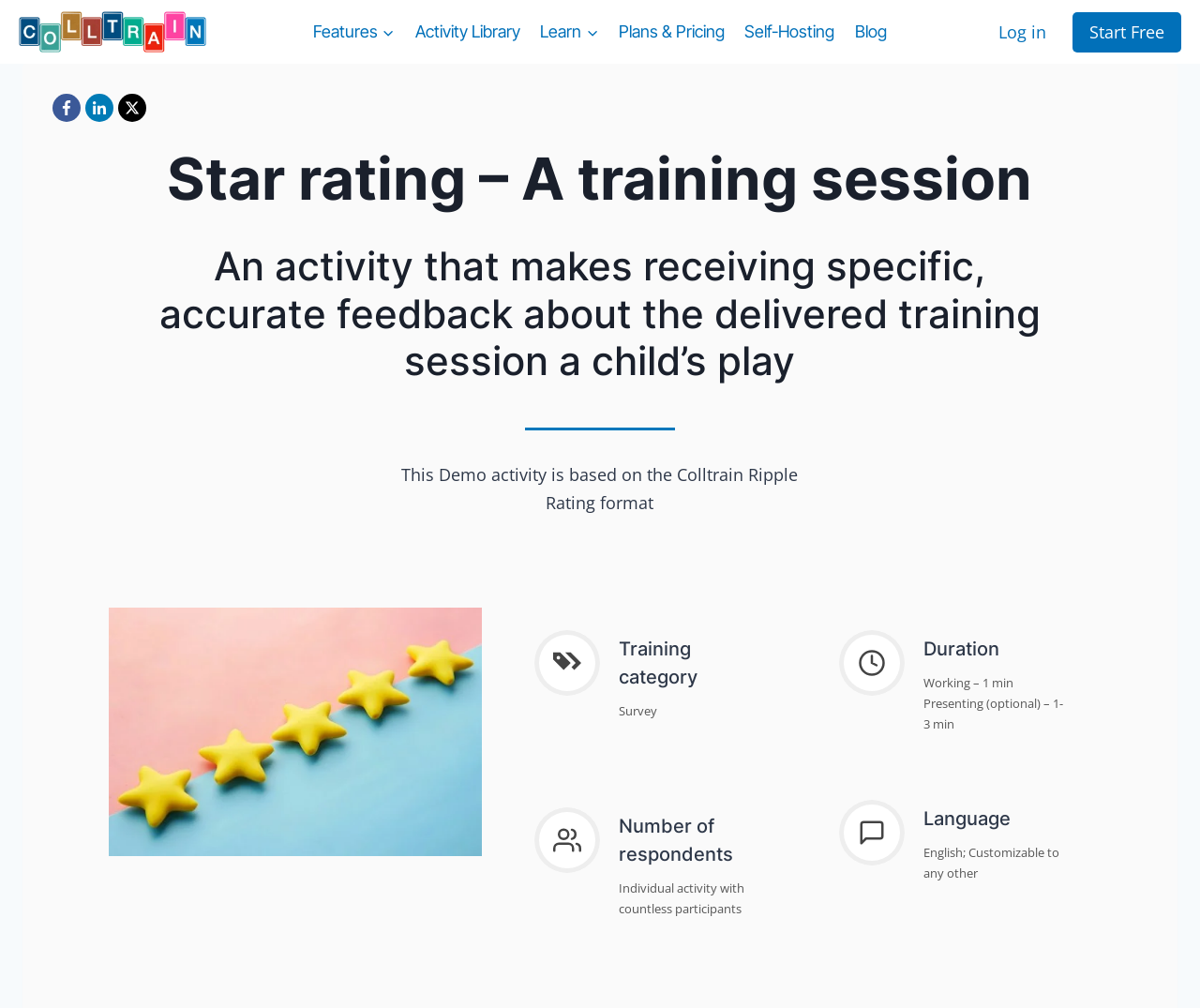Find the bounding box coordinates of the element's region that should be clicked in order to follow the given instruction: "View the Star rating activity". The coordinates should consist of four float numbers between 0 and 1, i.e., [left, top, right, bottom].

[0.112, 0.143, 0.888, 0.212]